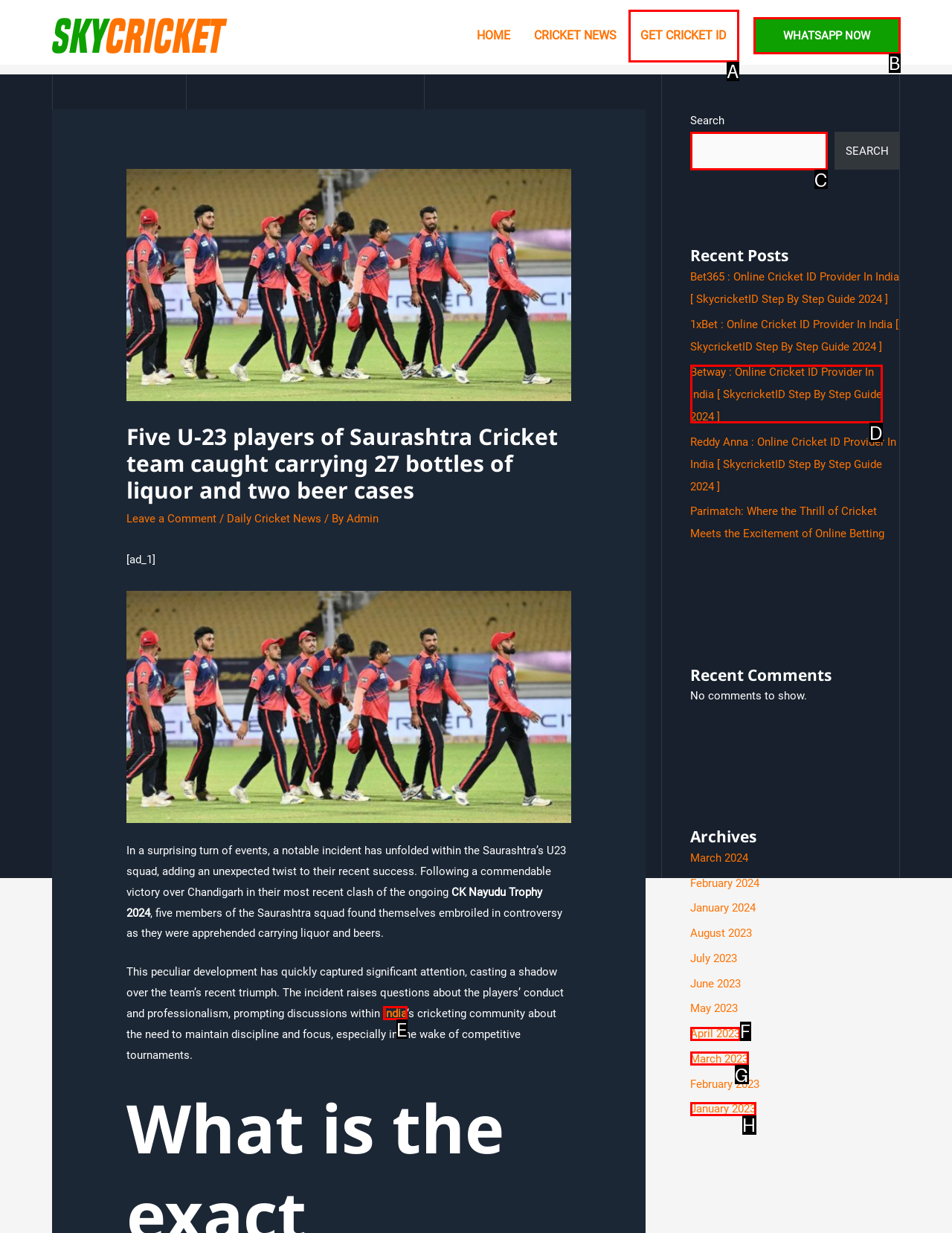Identify the letter of the UI element you should interact with to perform the task: Search for something
Reply with the appropriate letter of the option.

C